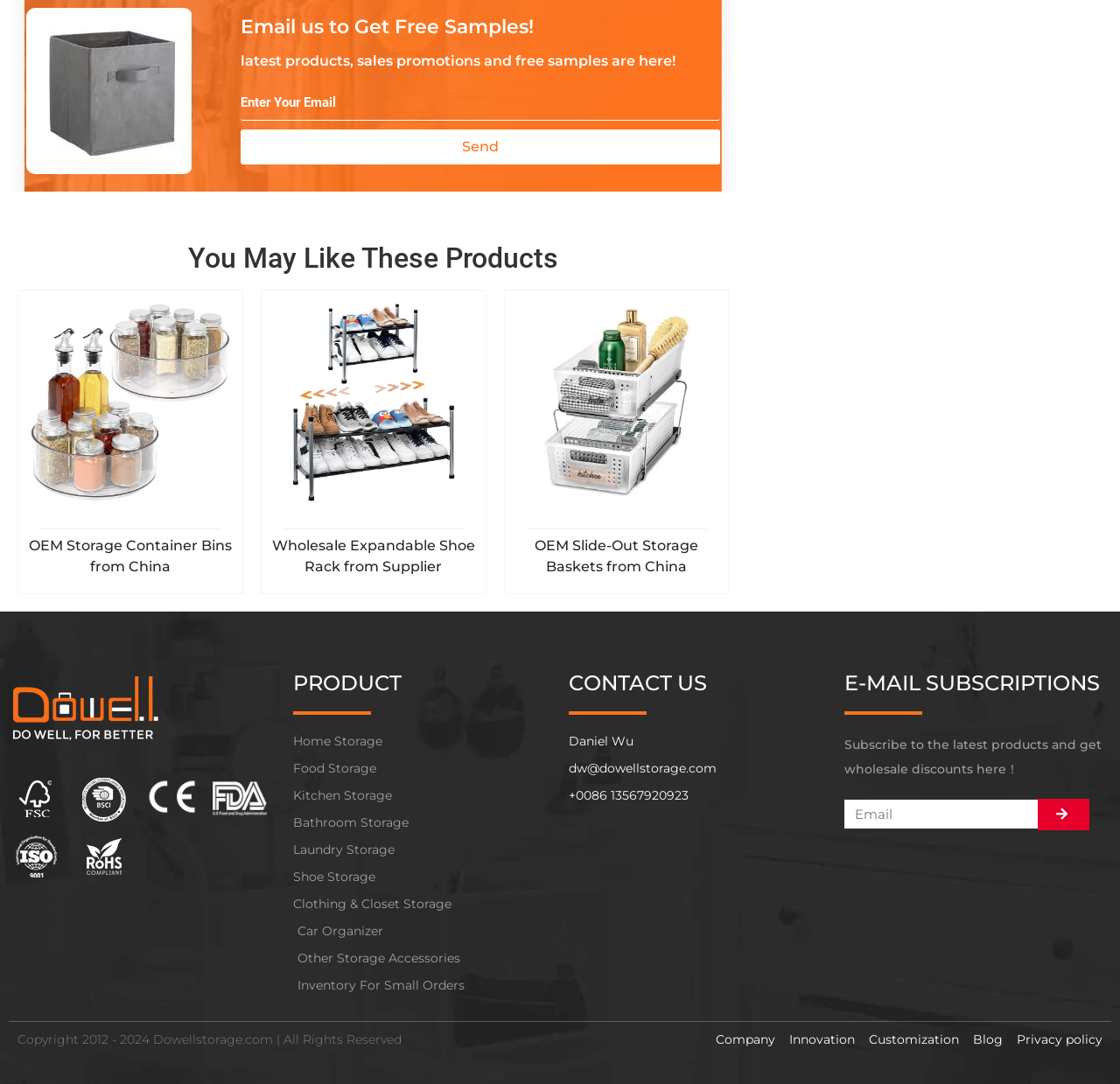Pinpoint the bounding box coordinates of the clickable element needed to complete the instruction: "Submit email subscription". The coordinates should be provided as four float numbers between 0 and 1: [left, top, right, bottom].

[0.927, 0.737, 0.973, 0.766]